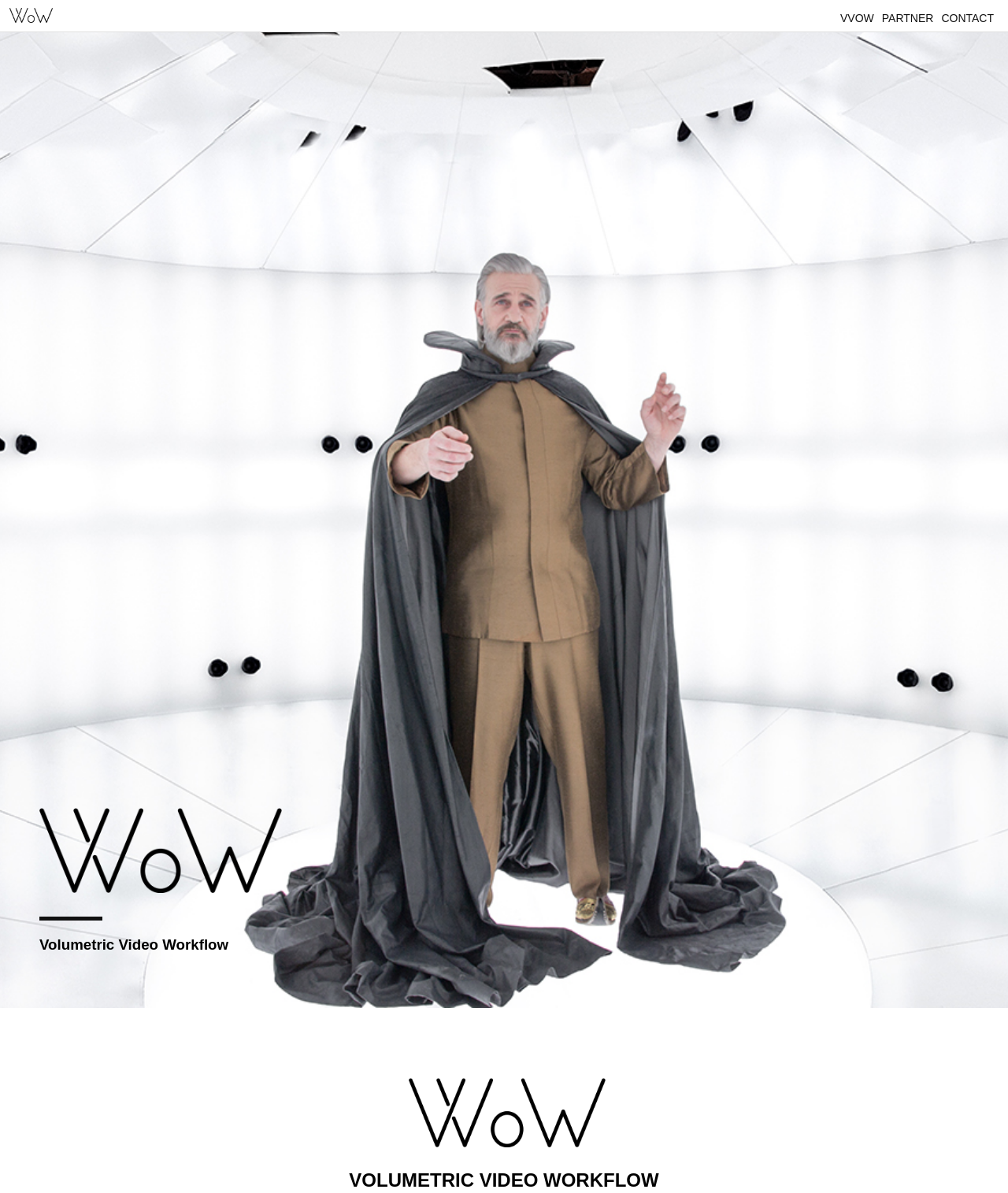Provide a short answer using a single word or phrase for the following question: 
How many images are on the page?

2